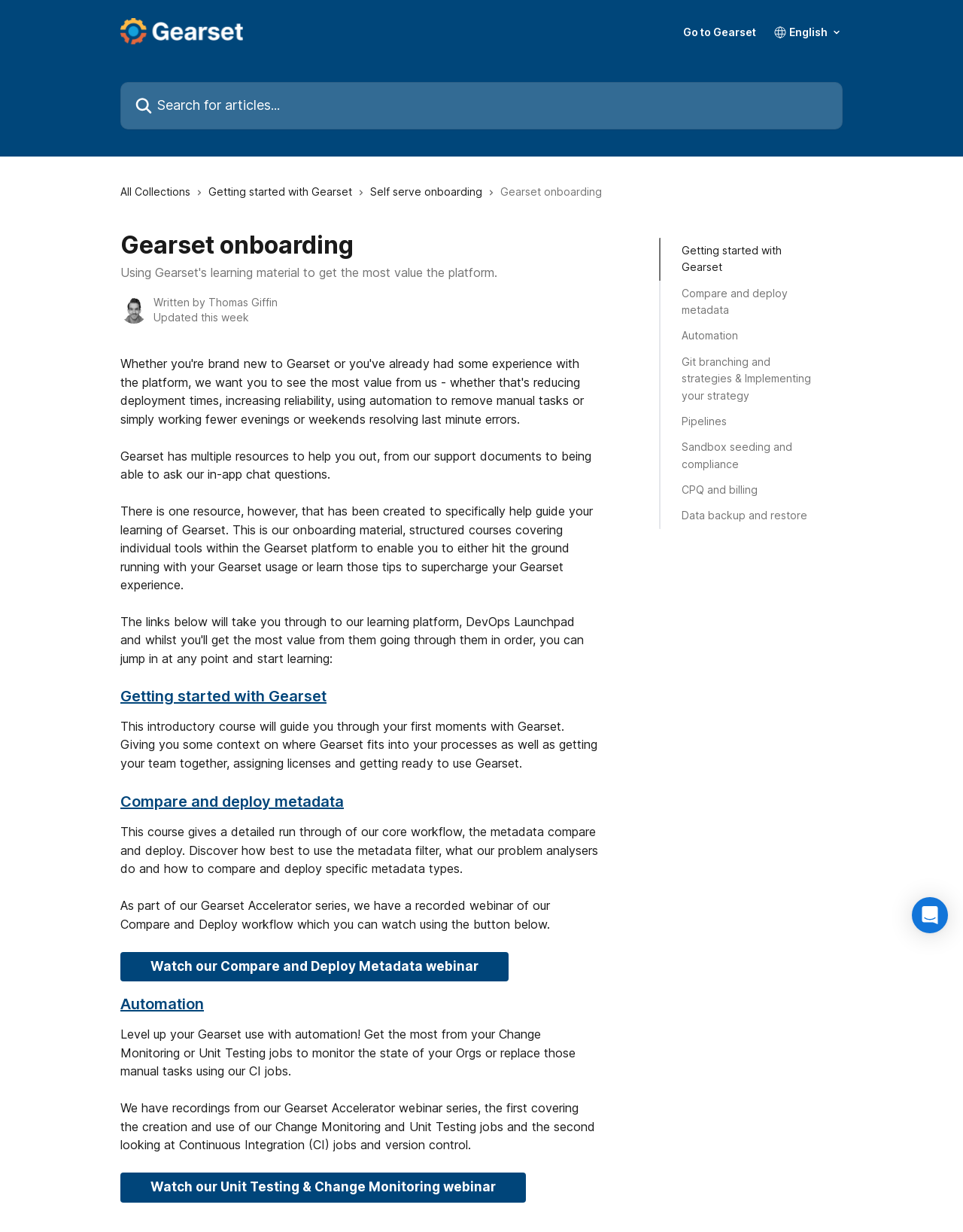Who wrote the article?
Please give a detailed and elaborate answer to the question.

The author of the article is Thomas Giffin, as indicated by the image 'Thomas Giffin avatar' and the text 'Written by' next to it.